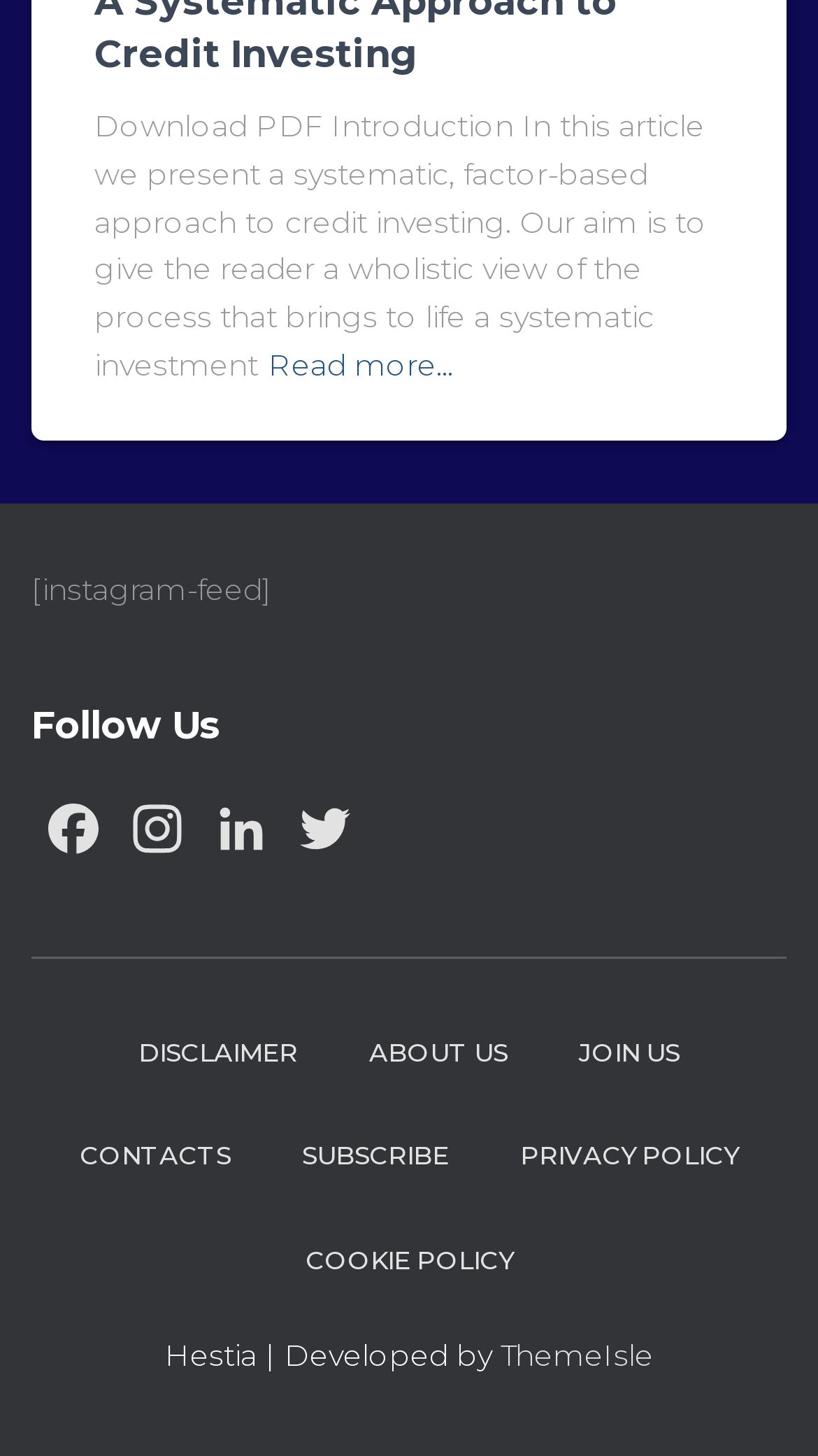Based on the image, give a detailed response to the question: How many links are in the footer section?

The footer section contains links to DISCLAIMER, ABOUT US, JOIN US, CONTACTS, SUBSCRIBE, PRIVACY POLICY, and COOKIE POLICY, which can be counted by examining the links in the contentinfo section.